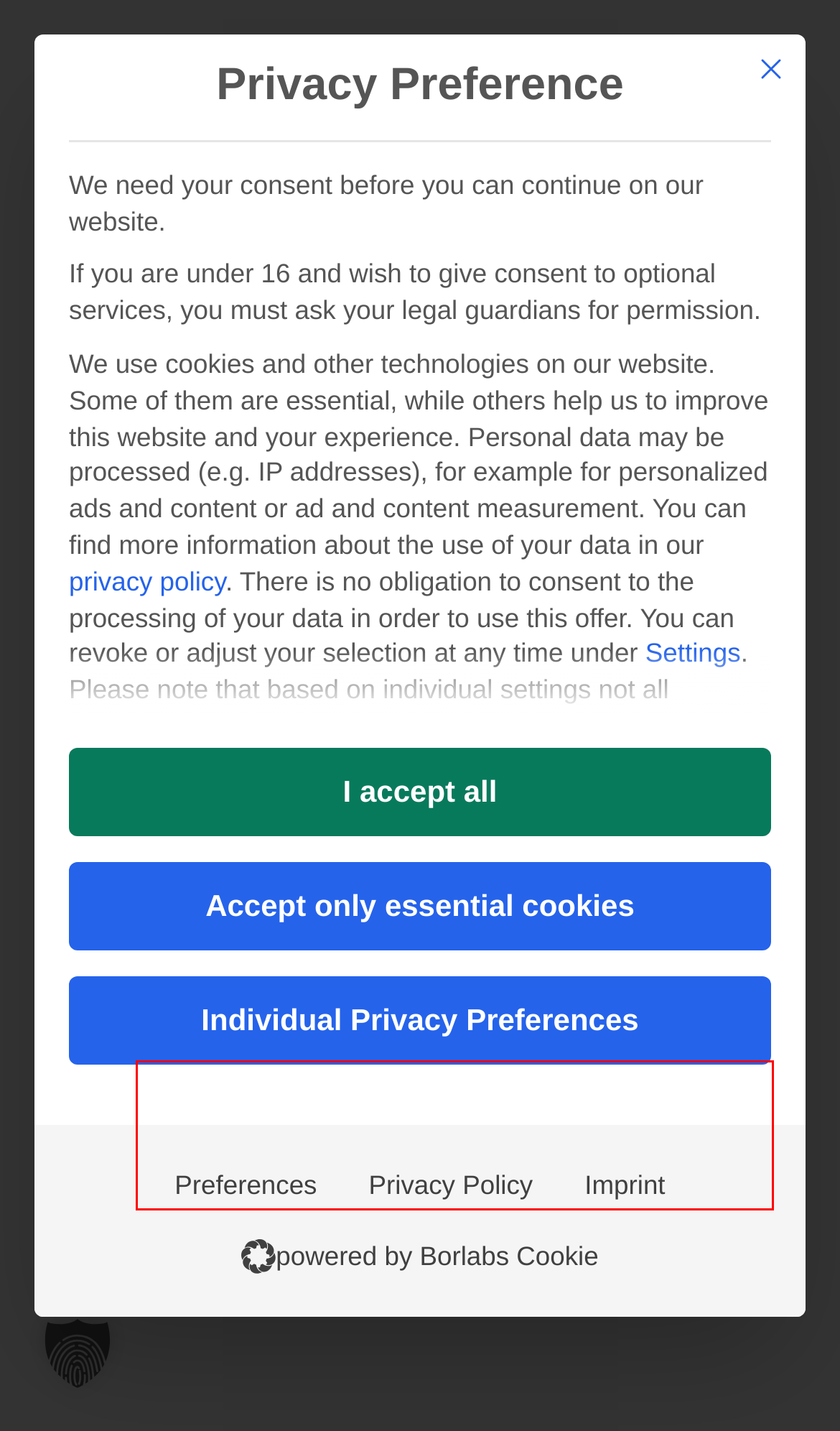Look at the provided screenshot of the webpage and perform OCR on the text within the red bounding box.

Content from video platforms and social media platforms is blocked by default. If external services are accepted, manual consent is no longer required to access this content.